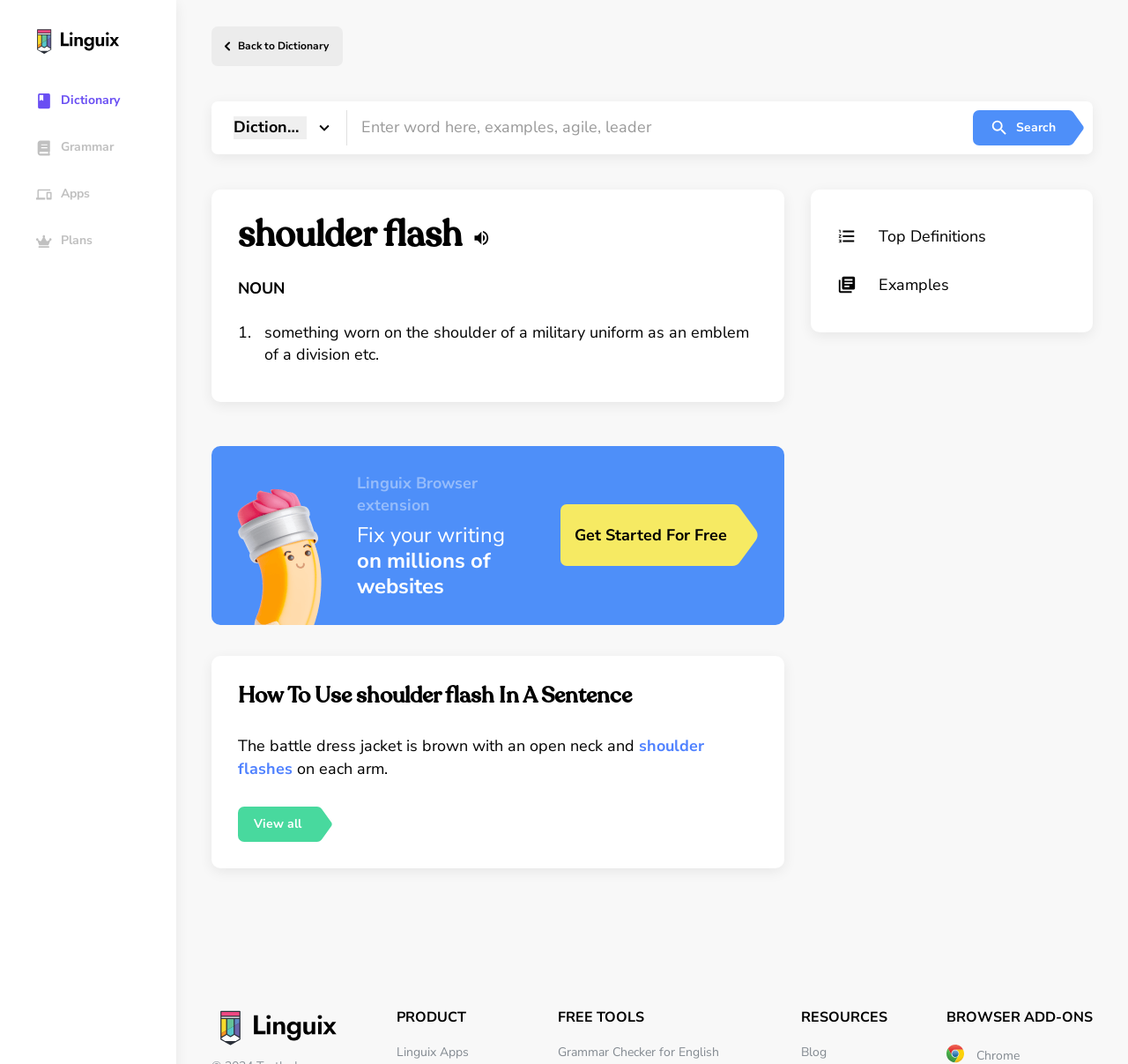Identify the bounding box coordinates of the region that needs to be clicked to carry out this instruction: "Search for something". Provide these coordinates as four float numbers ranging from 0 to 1, i.e., [left, top, right, bottom].

None